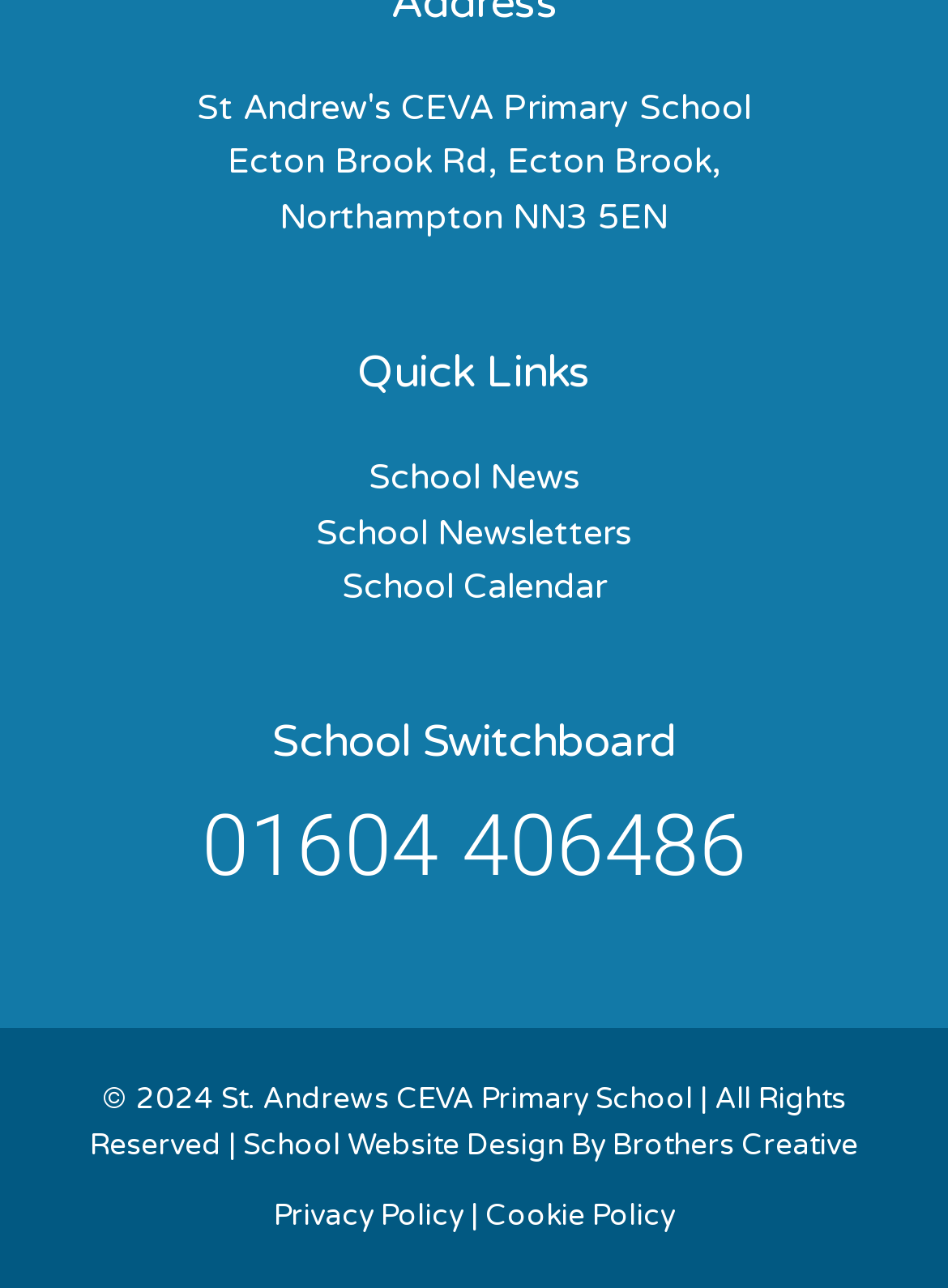Use a single word or phrase to answer the following:
What is the phone number of the school switchboard?

01604 406486